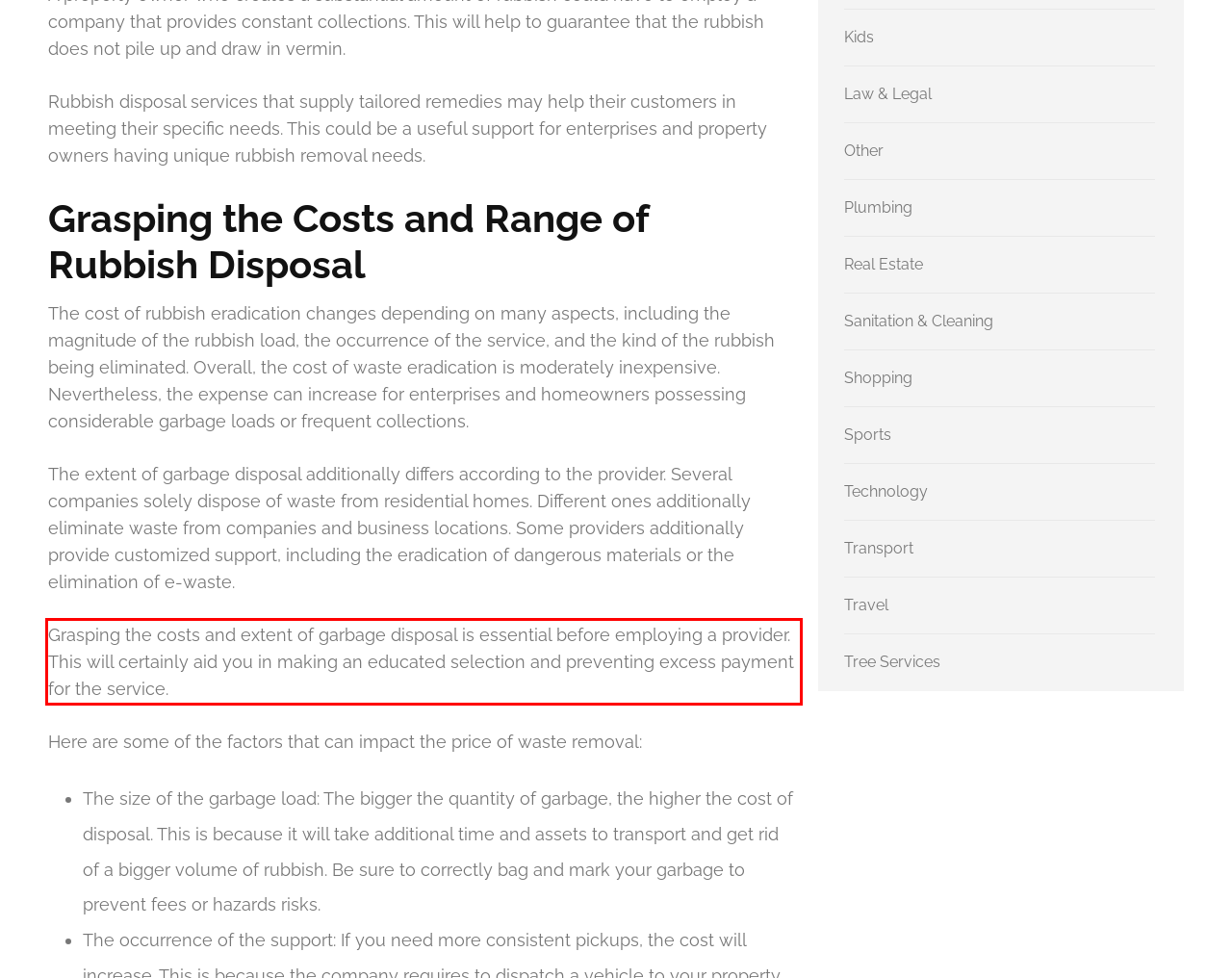Please perform OCR on the UI element surrounded by the red bounding box in the given webpage screenshot and extract its text content.

Grasping the costs and extent of garbage disposal is essential before employing a provider. This will certainly aid you in making an educated selection and preventing excess payment for the service.